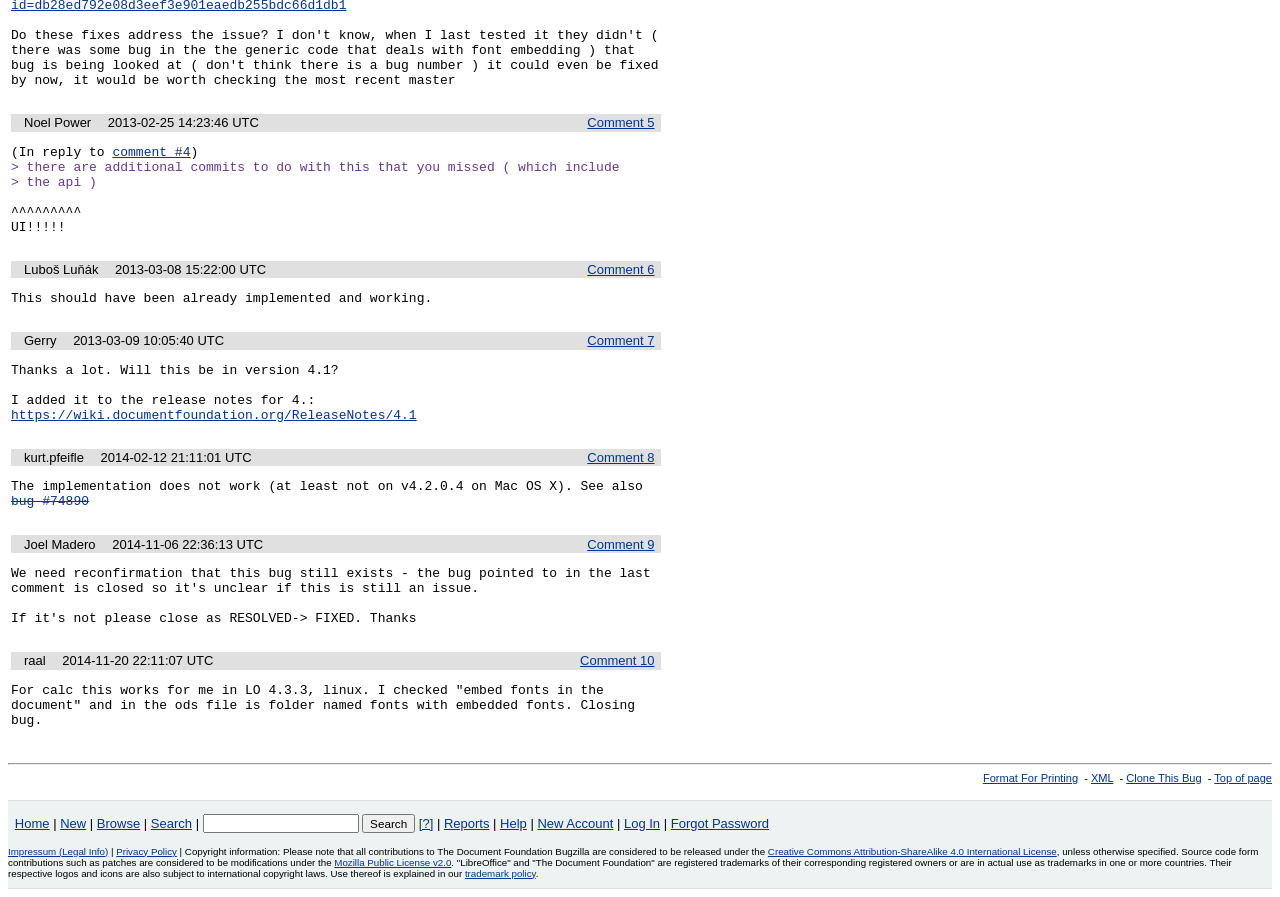Specify the bounding box coordinates of the region I need to click to perform the following instruction: "Search for something". The coordinates must be four float numbers in the range of 0 to 1, i.e., [left, top, right, bottom].

[0.158, 0.907, 0.28, 0.928]